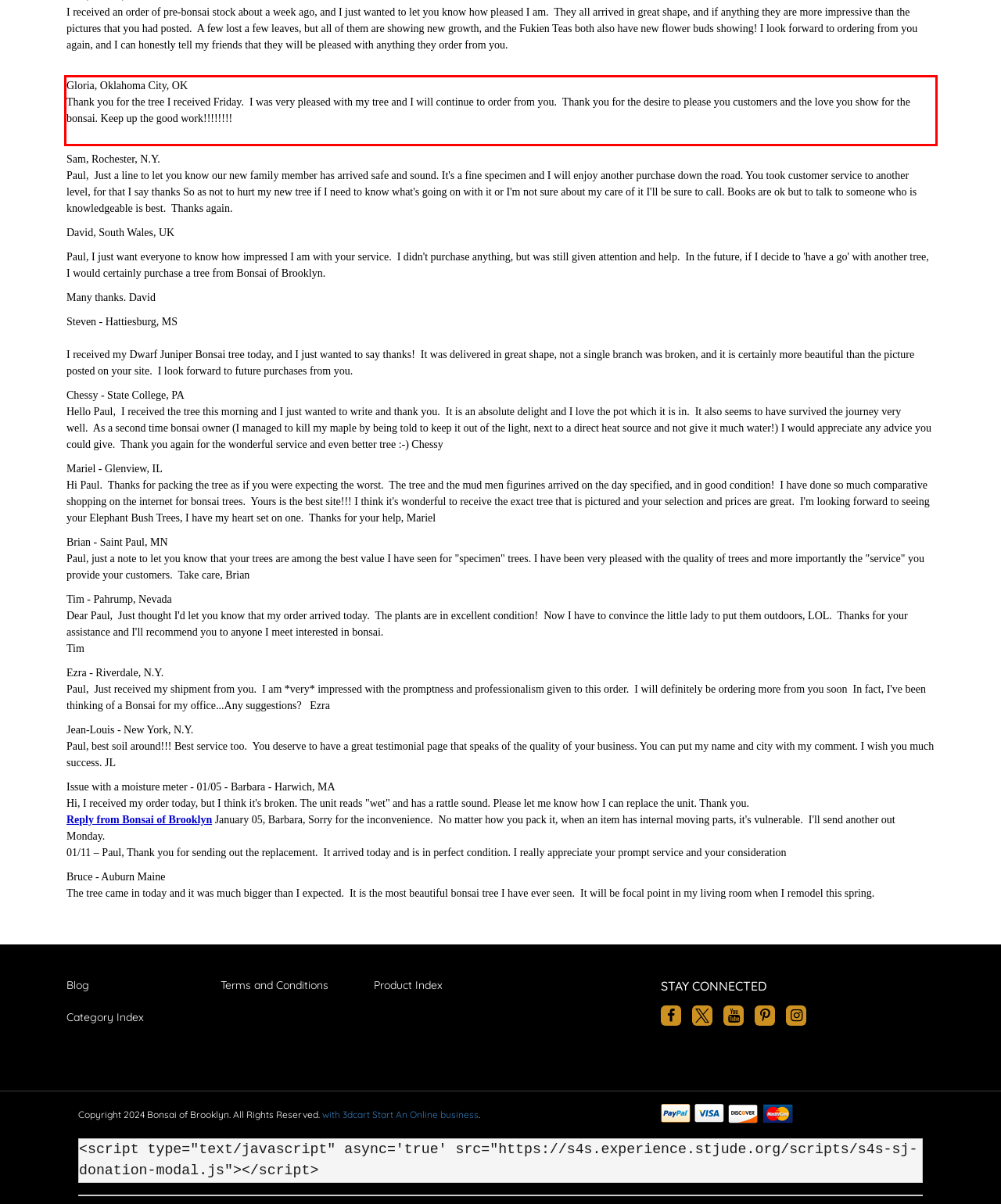Please identify and extract the text content from the UI element encased in a red bounding box on the provided webpage screenshot.

Gloria, Oklahoma City, OK Thank you for the tree I received Friday. I was very pleased with my tree and I will continue to order from you. Thank you for the desire to please you customers and the love you show for the bonsai. Keep up the good work!!!!!!!!